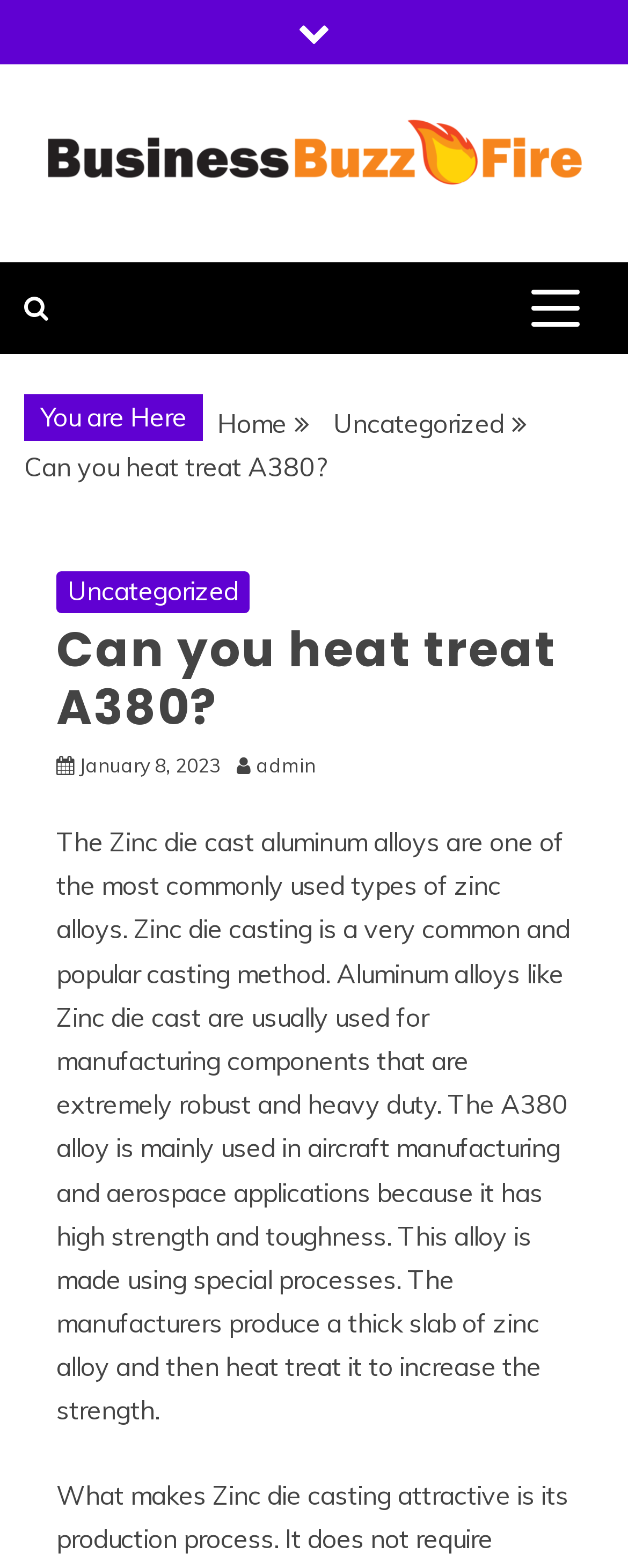Identify and provide the text of the main header on the webpage.

Can you heat treat A380?